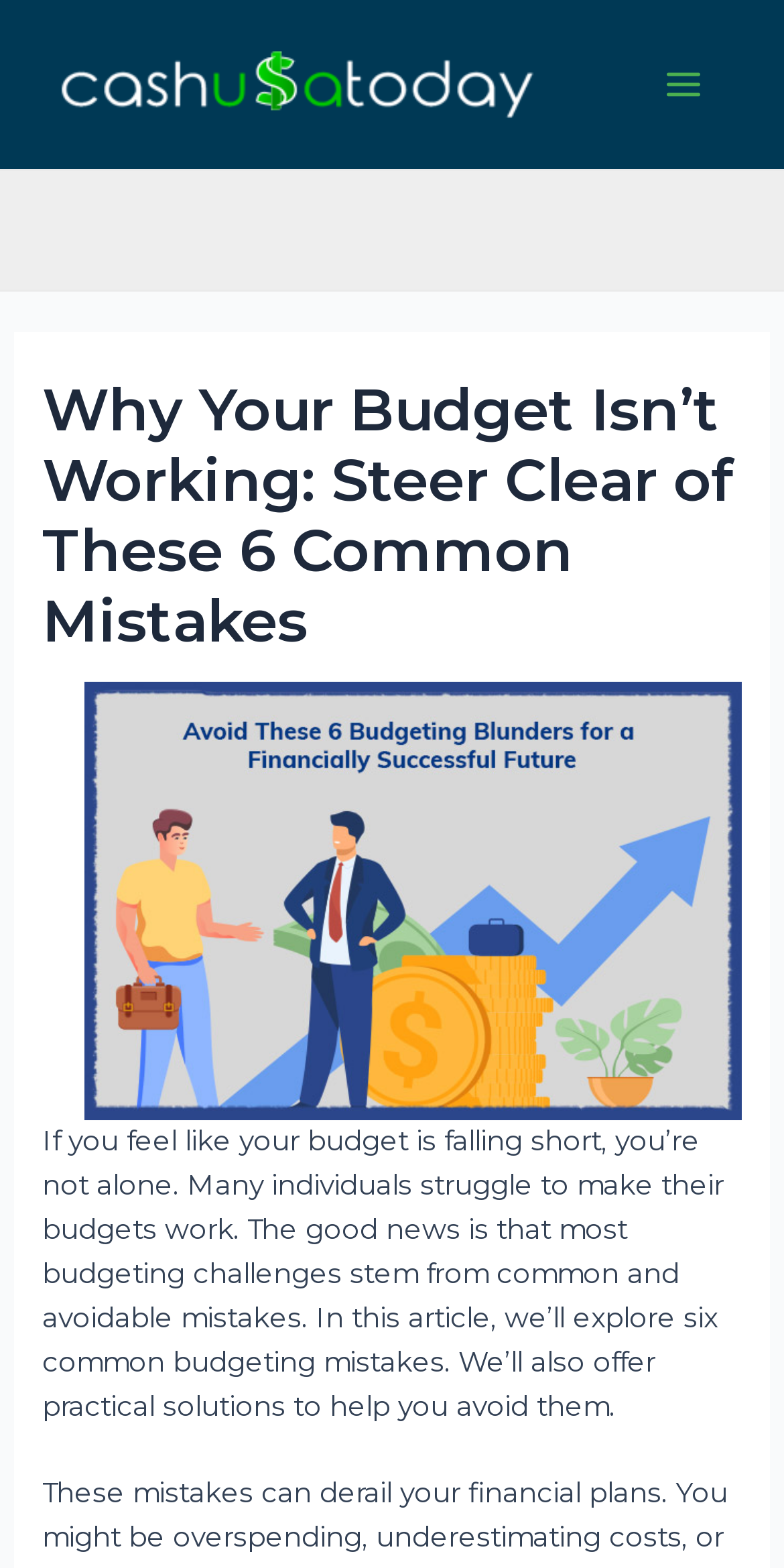Find the bounding box of the UI element described as follows: "alt="Unlocking Financial Growth"".

[0.107, 0.689, 0.946, 0.71]